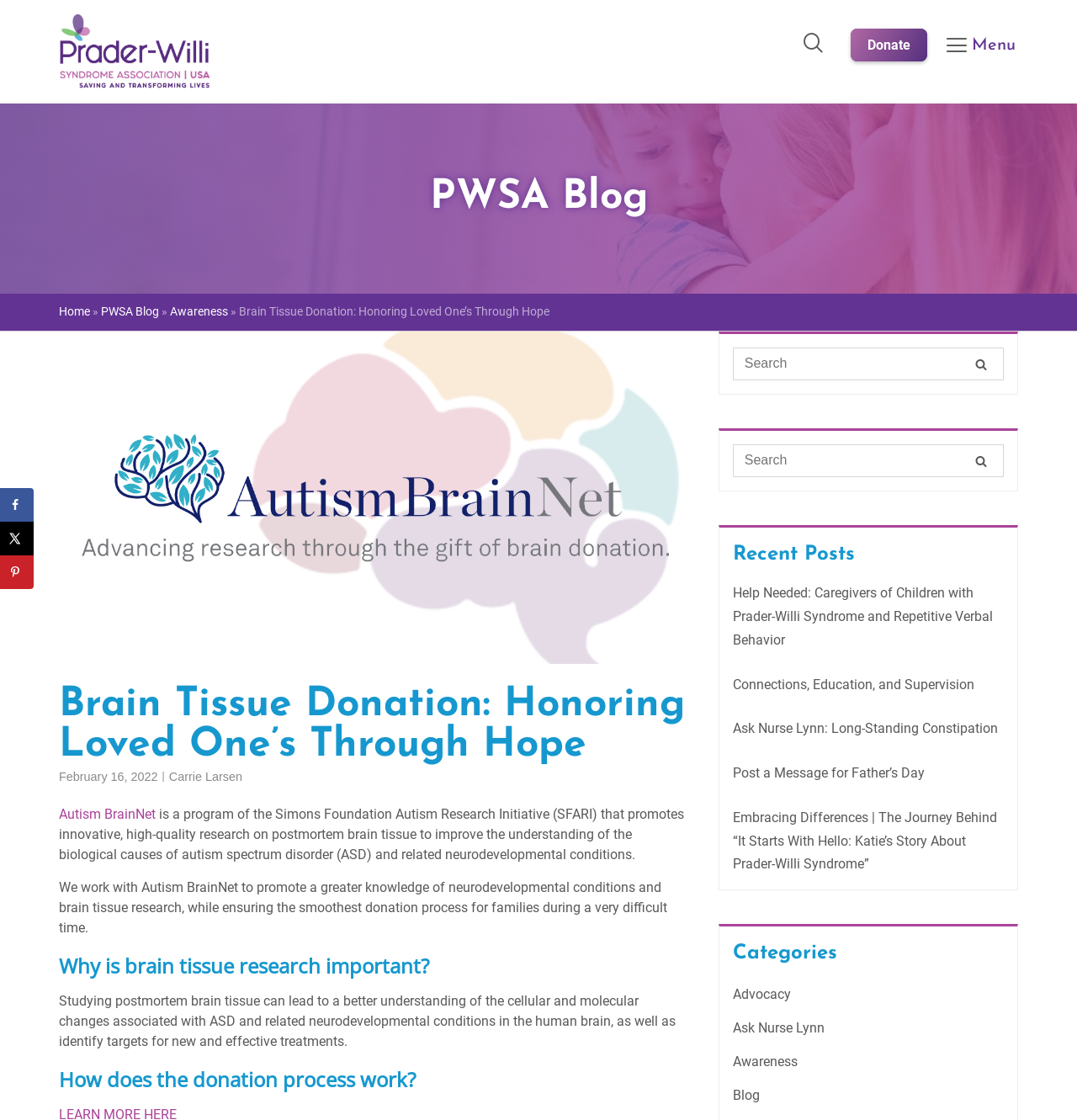Find and provide the bounding box coordinates for the UI element described with: "FAQs".

None